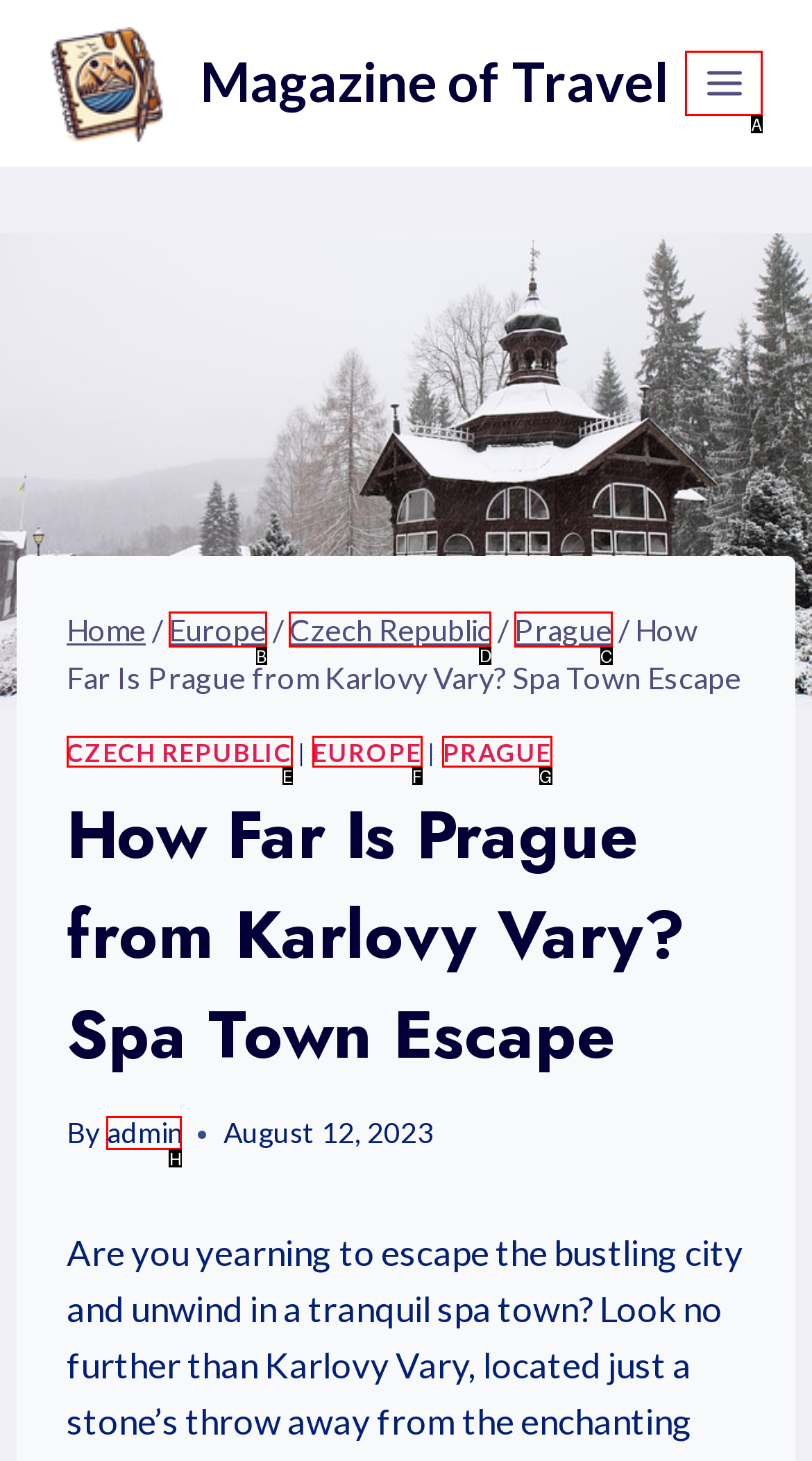Tell me which one HTML element I should click to complete the following instruction: Read the article about Czech Republic
Answer with the option's letter from the given choices directly.

D